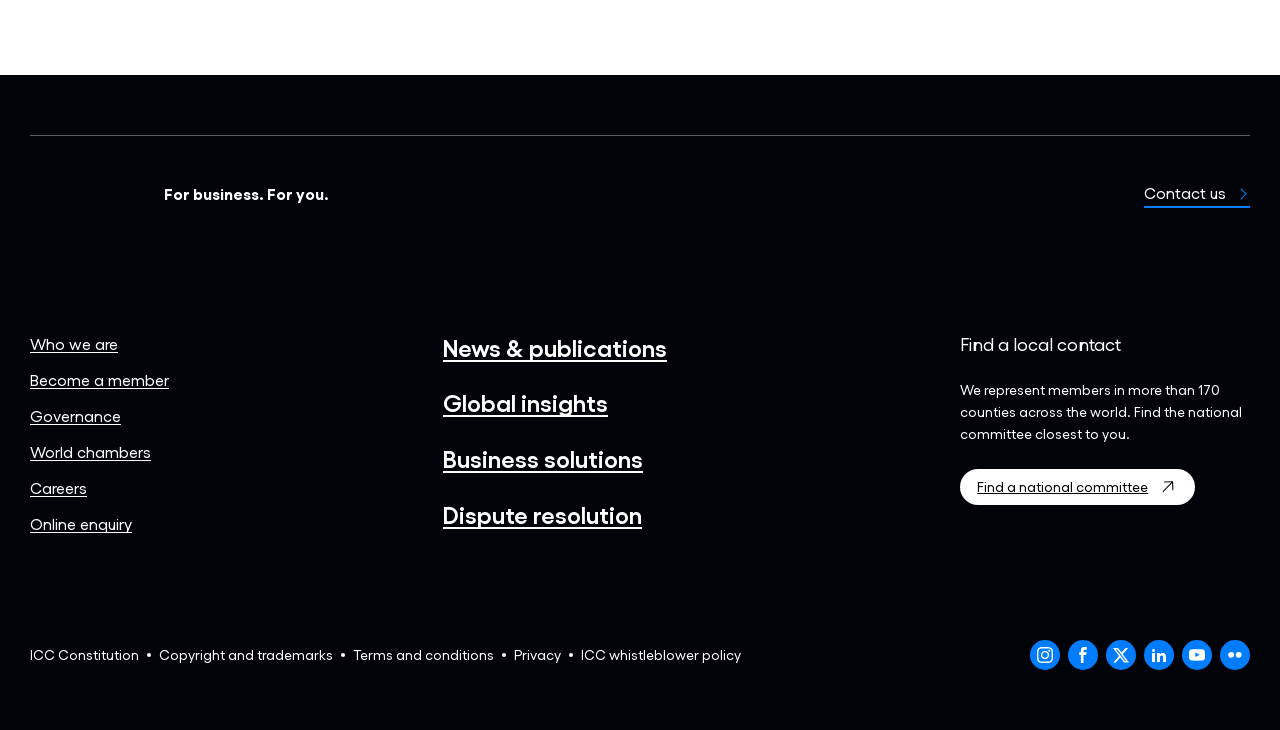Determine the bounding box coordinates of the element that should be clicked to execute the following command: "Check global insights".

[0.346, 0.532, 0.475, 0.572]